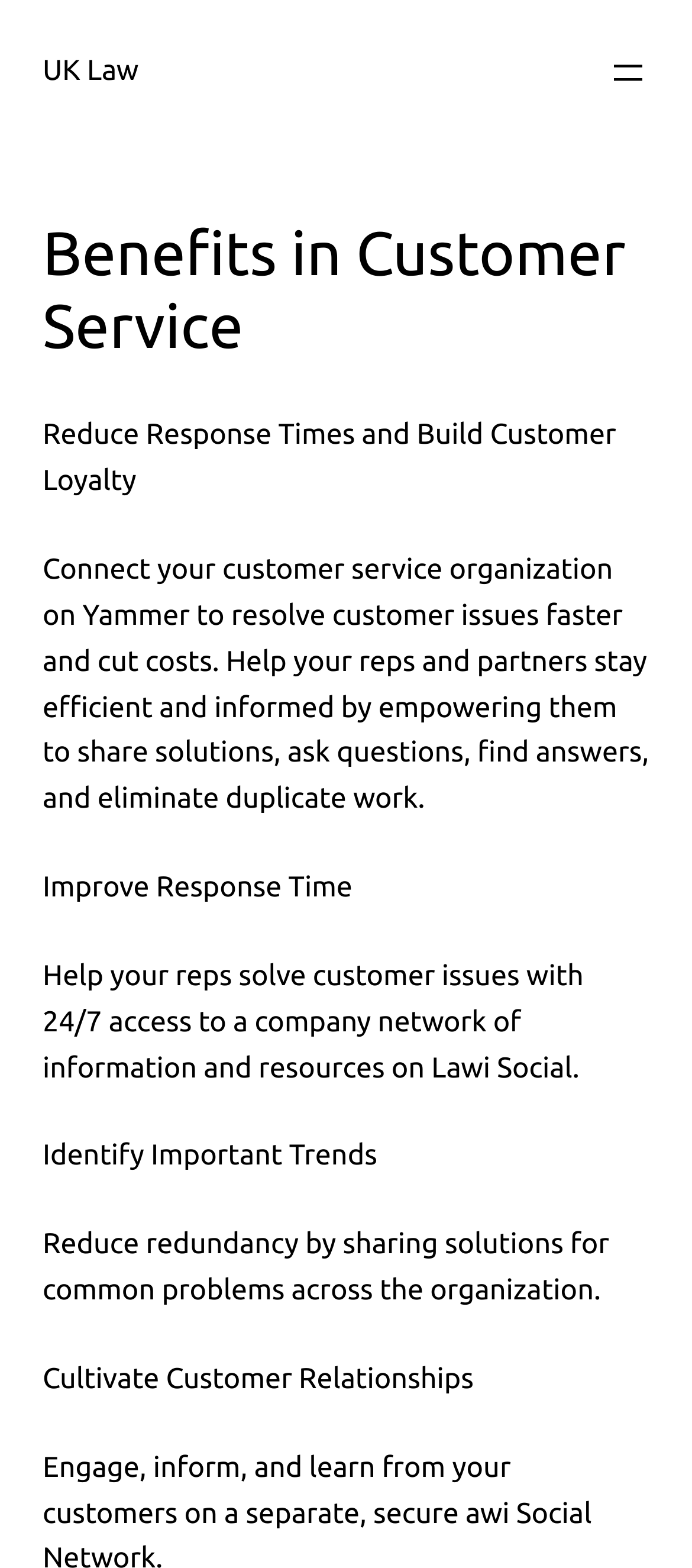Provide a comprehensive caption for the webpage.

The webpage is about the benefits of using a customer service platform, specifically highlighting its advantages in reducing response times, improving customer relationships, and identifying important trends. 

At the top left of the page, there is a link to "UK Law". Next to it, on the top right, is a button to "Open menu". Below the link, there is a heading that reads "Benefits in Customer Service". 

Under the heading, there is a brief description stating the benefits of using the platform, including reducing response times and building customer loyalty. This is followed by a longer paragraph that explains how the platform can help customer service organizations resolve issues faster and cut costs by empowering representatives to share solutions and find answers.

Below this paragraph, there are four sections, each with a bold title and a brief description. The first section is about improving response time, the second is about helping representatives solve customer issues with 24/7 access to a company network, the third is about identifying important trends by sharing solutions for common problems, and the fourth is about cultivating customer relationships.